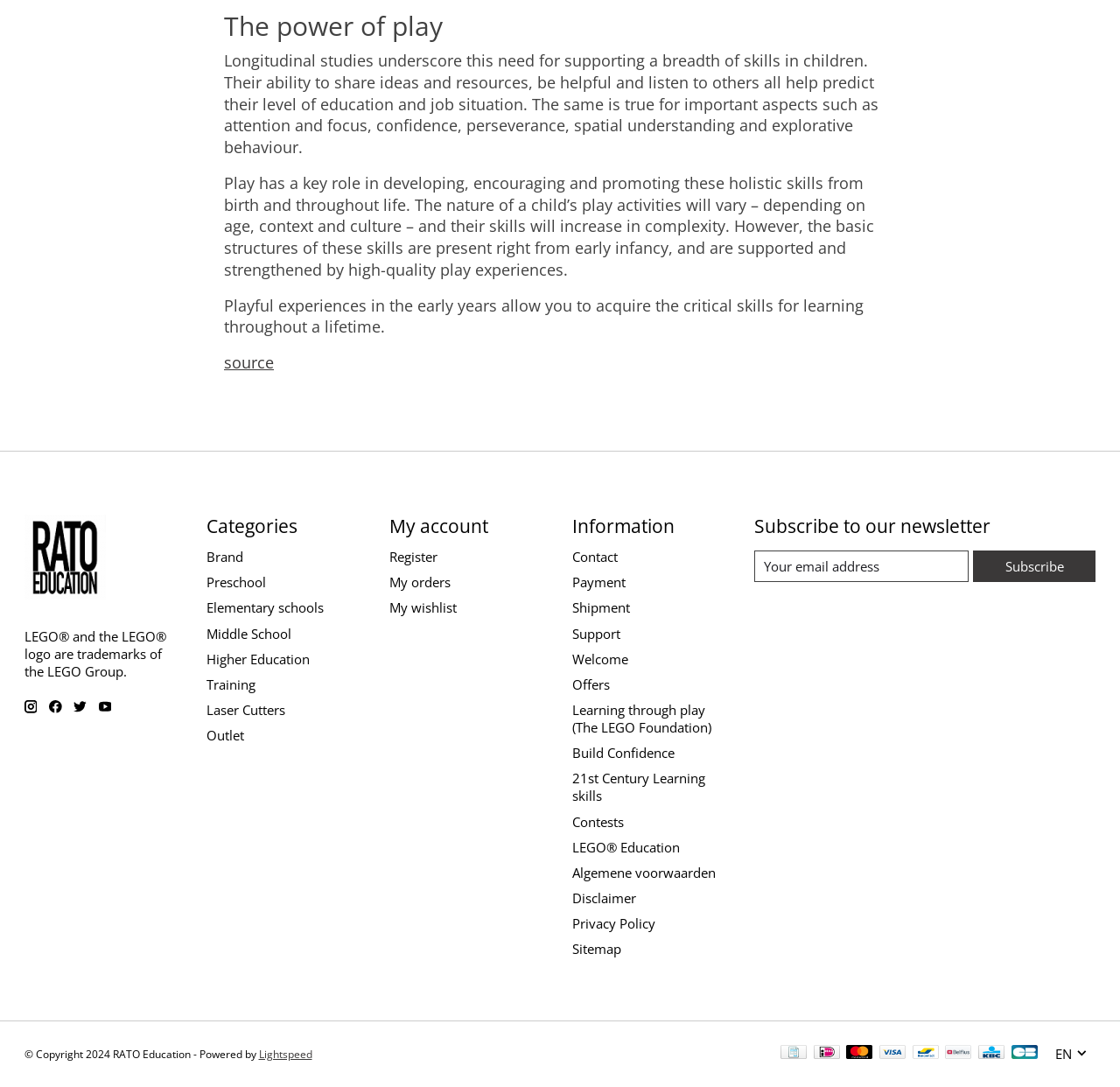Mark the bounding box of the element that matches the following description: "Contests".

[0.511, 0.748, 0.557, 0.764]